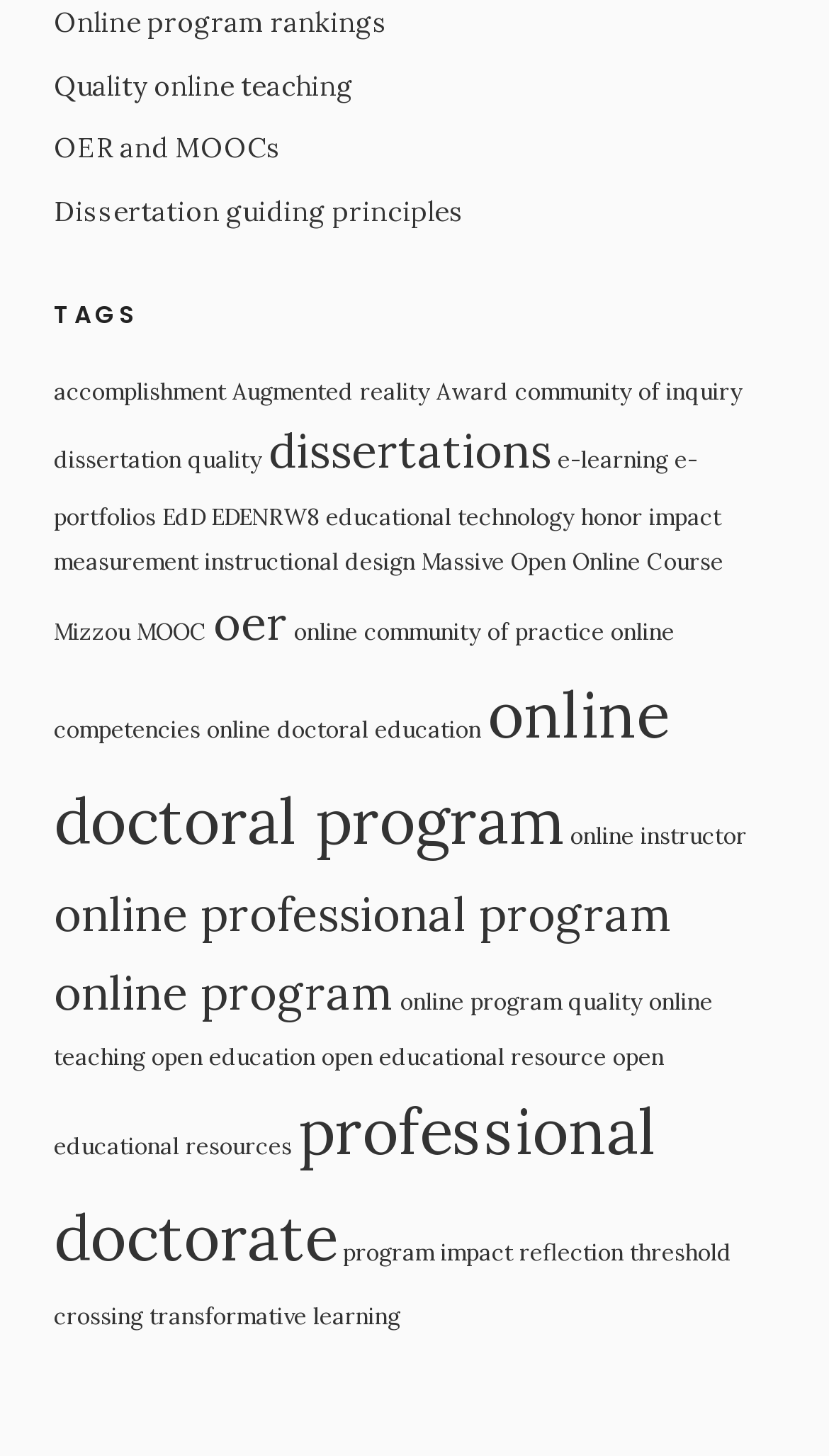Respond to the following query with just one word or a short phrase: 
How many links are related to open education?

3